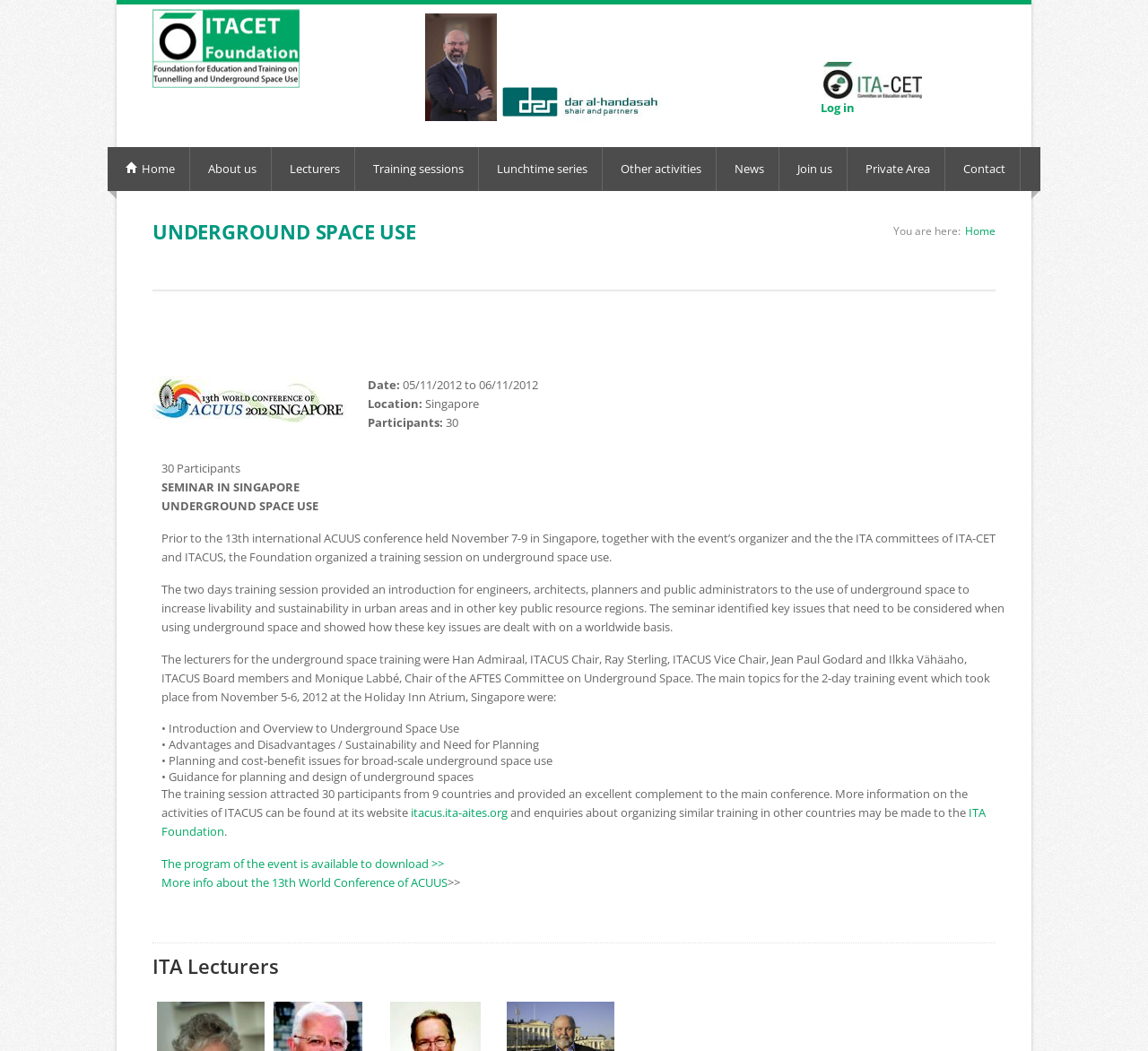Who are the lecturers for the underground space training?
Provide an in-depth and detailed explanation in response to the question.

I found the answer by reading the section on the webpage that describes the lecturers for the underground space training, which lists their names as Han Admiraal, Ray Sterling, Jean Paul Godard, Ilkka Vähäaho, and Monique Labbé.